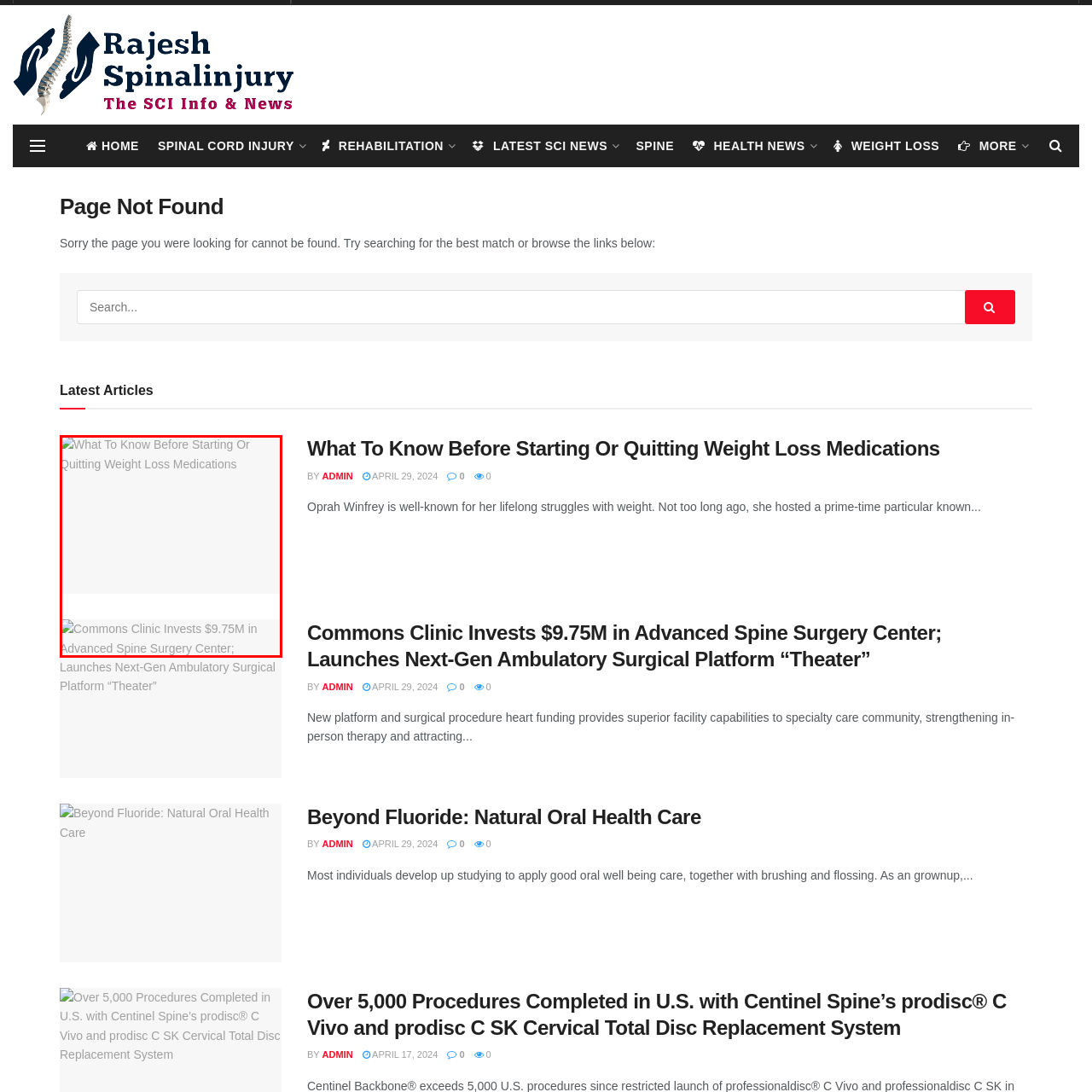Give a thorough and detailed explanation of the image enclosed by the red border.

The image displays the headline of an article titled "What To Know Before Starting Or Quitting Weight Loss Medications." This piece likely covers essential information and guidance regarding weight loss medications, discussing considerations for individuals thinking about starting or discontinuing such treatments. 

Additionally, below this article is relevant information about another piece titled "Commons Clinic Invests $9.75M in Advanced Spine Surgery Center; Launches Next-Gen Ambulatory Surgical Platform 'Theater'," indicating a significant investment in advancing spine care technology. This article addresses improvements in spine surgery practices, enhancing patient care and facilities.

Overall, the image captures significant topics related to health and wellness, focusing on weight loss strategies and advancements in spinal surgery.